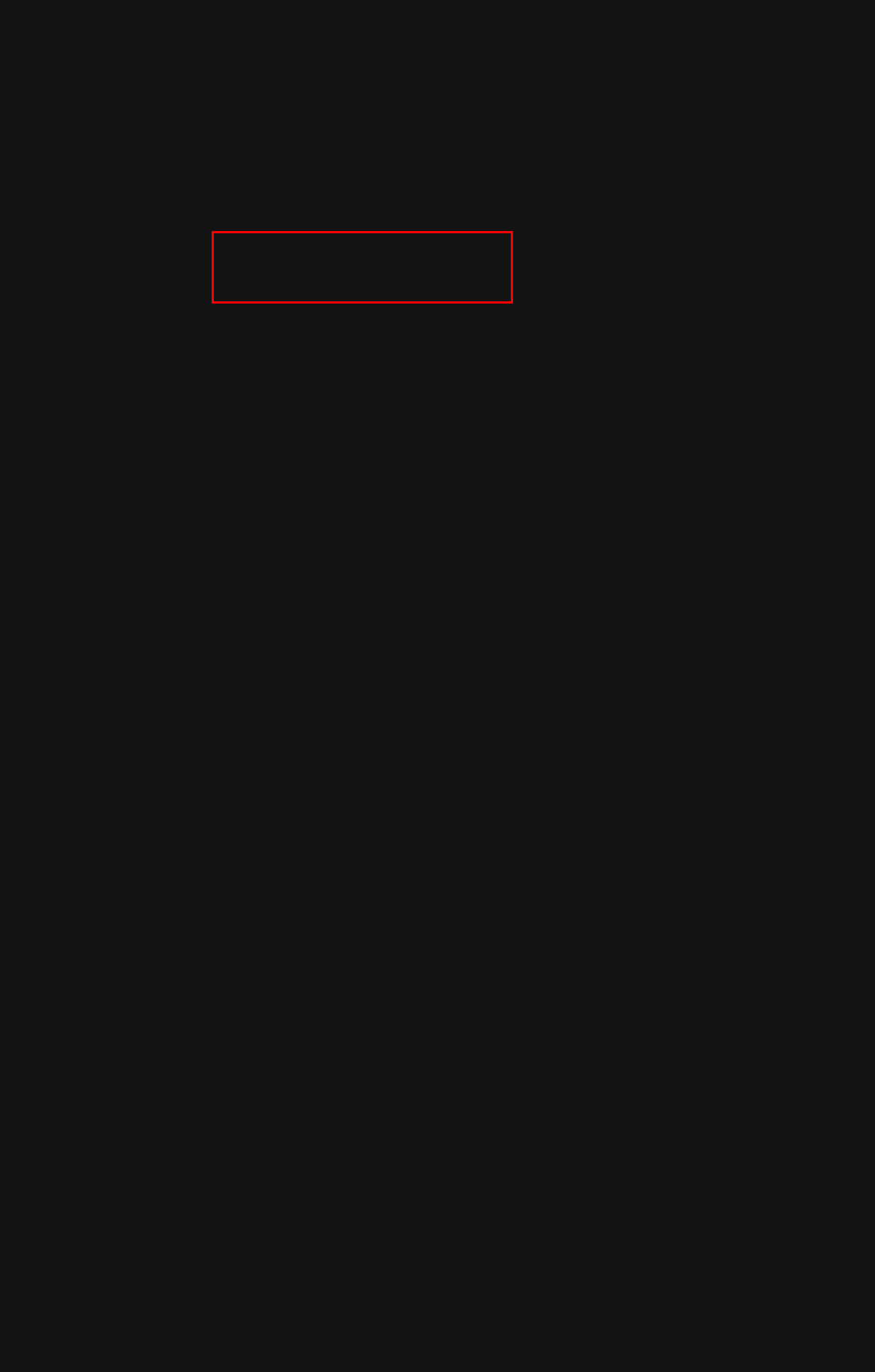You are presented with a screenshot of a webpage containing a red bounding box around a particular UI element. Select the best webpage description that matches the new webpage after clicking the element within the bounding box. Here are the candidates:
A. Elyon Travel Blog - International Airline Tickets from Pittsburgh
B. First and Business Class Tickets from Pittsburgh
C. International Flights to Europe | First Class and Business Class
D. Tips Archives - Elyon Travel
E. Elyon Travel - Privacy Policy | Best International Airlines To Europe
F. FAQ - Elyon Travel
G. Business Class Archives - Elyon Travel
H. Contact Us - Business and First Class Flights from Pittsburgh

G